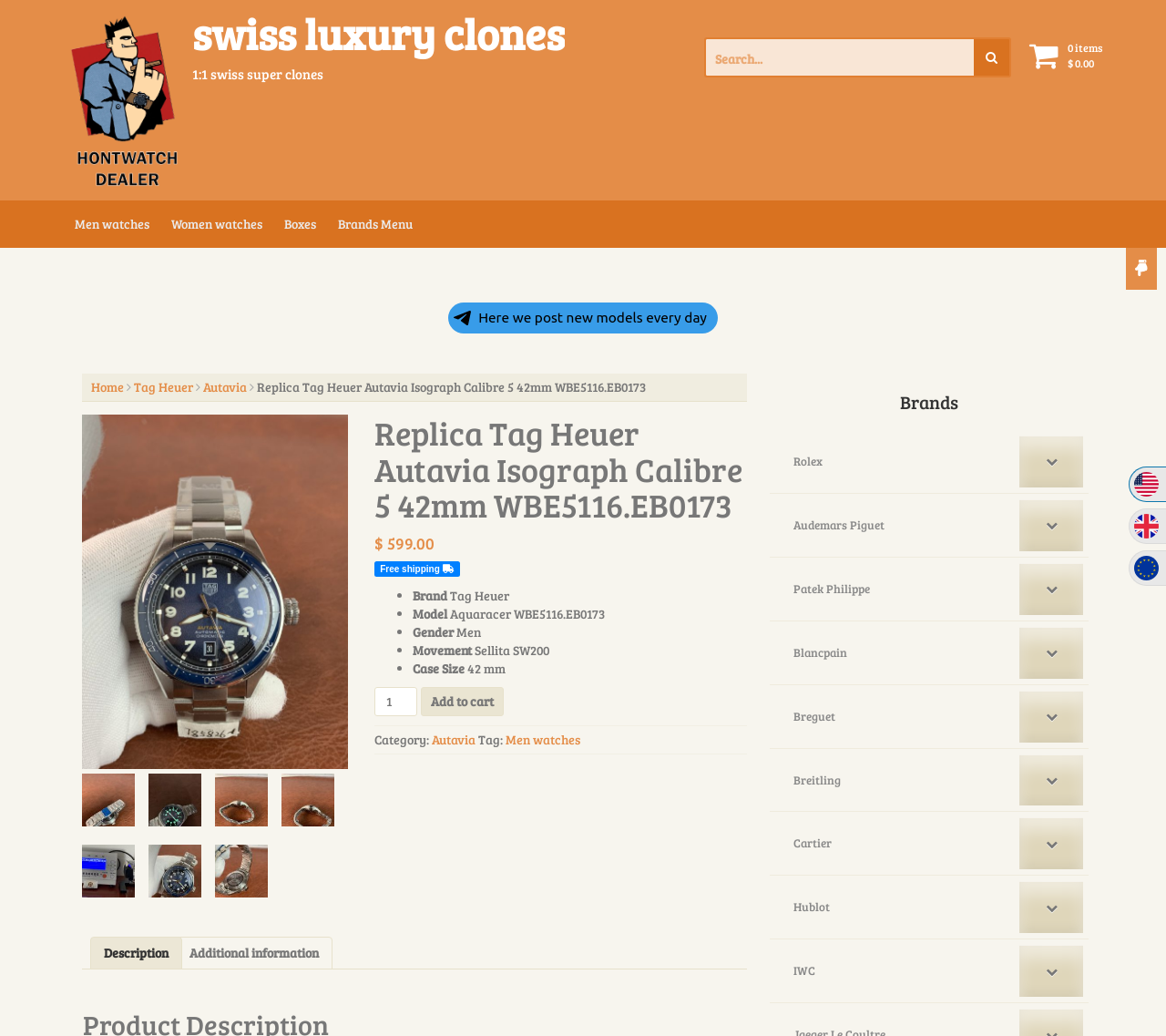What is the price of the watch?
Answer the question using a single word or phrase, according to the image.

$599.00